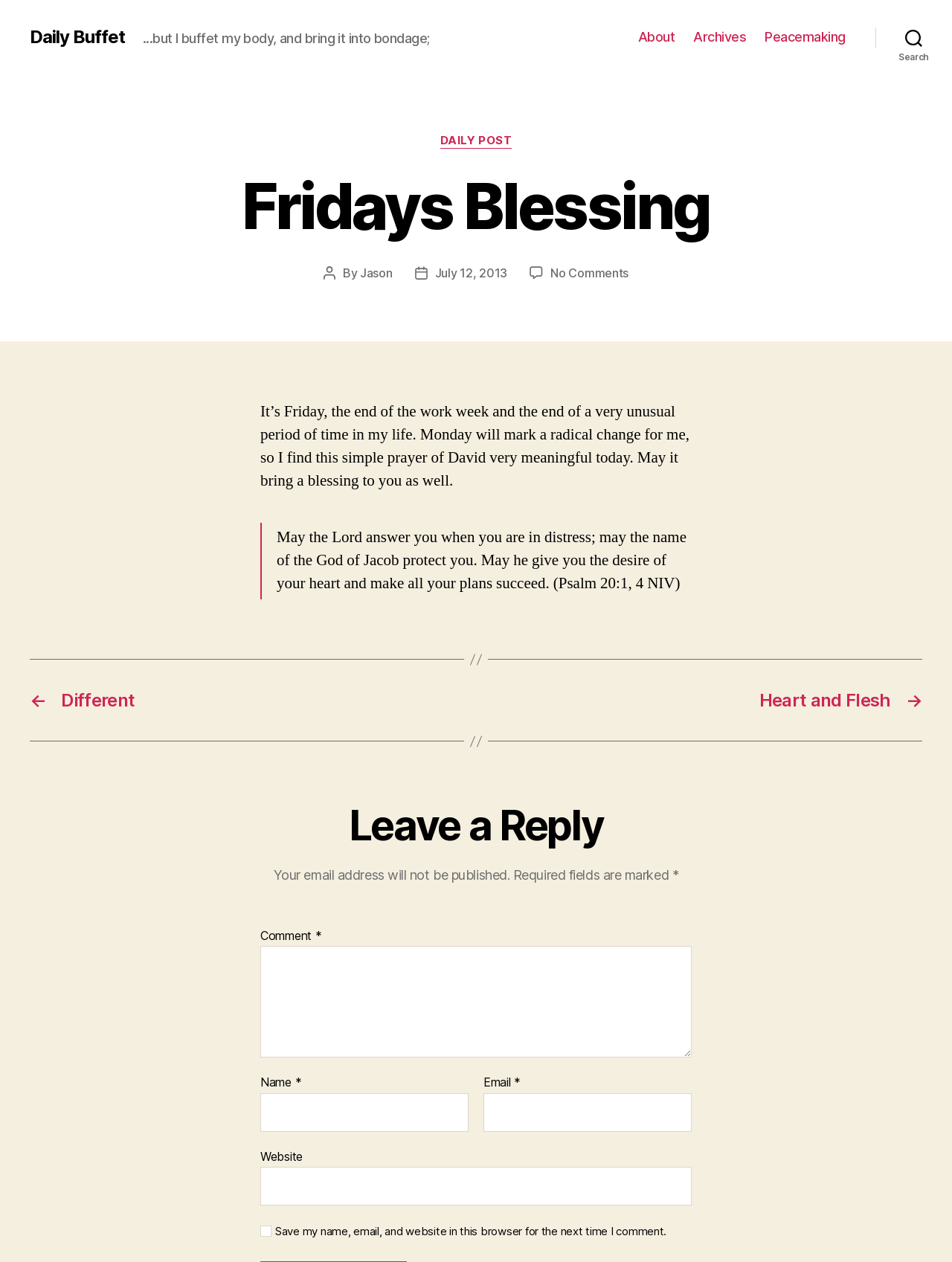Find the bounding box of the web element that fits this description: "parent_node: Website name="url"".

[0.273, 0.925, 0.727, 0.955]